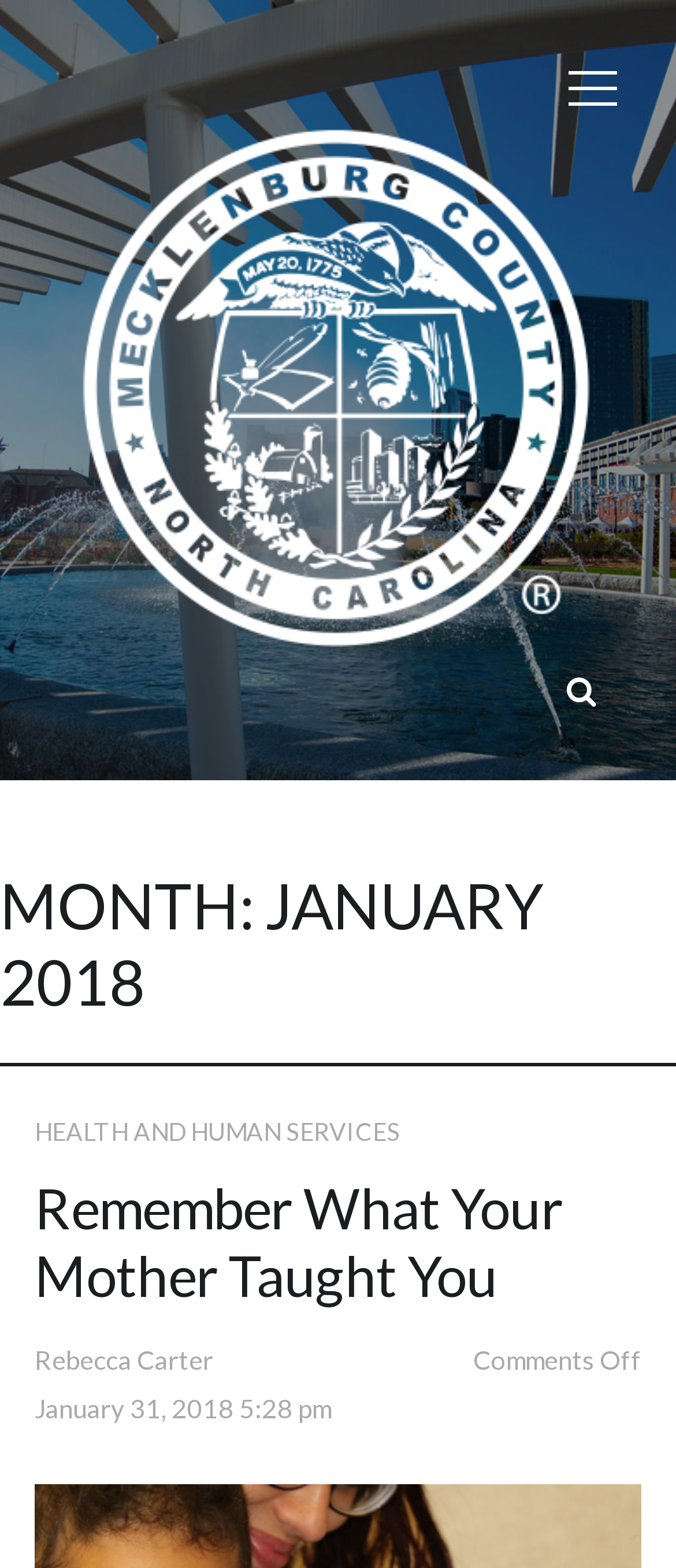Give a full account of the webpage's elements and their arrangement.

The webpage is titled "January, 2018 - Mecklenburg County Blog" and features a prominent heading "Mecklenburg County Blog" at the top, which is accompanied by an image with the same name. Below this heading, there is a button with an icon represented by the Unicode character "\uf002".

The main content of the page is divided into sections, with a heading "MONTH: JANUARY 2018" that spans the entire width of the page. Under this heading, there are several links and headings that are arranged vertically. The first link is "HEALTH AND HUMAN SERVICES", followed by a heading "Remember What Your Mother Taught You" and its corresponding link. Further down, there is a link to "Rebecca Carter" and a static text "Comments Off" on the right side. The last element in this section is a link to a timestamp "January 31, 2018 5:28 pm", which includes a time element.

At the top-right corner of the page, there is a button with no text.